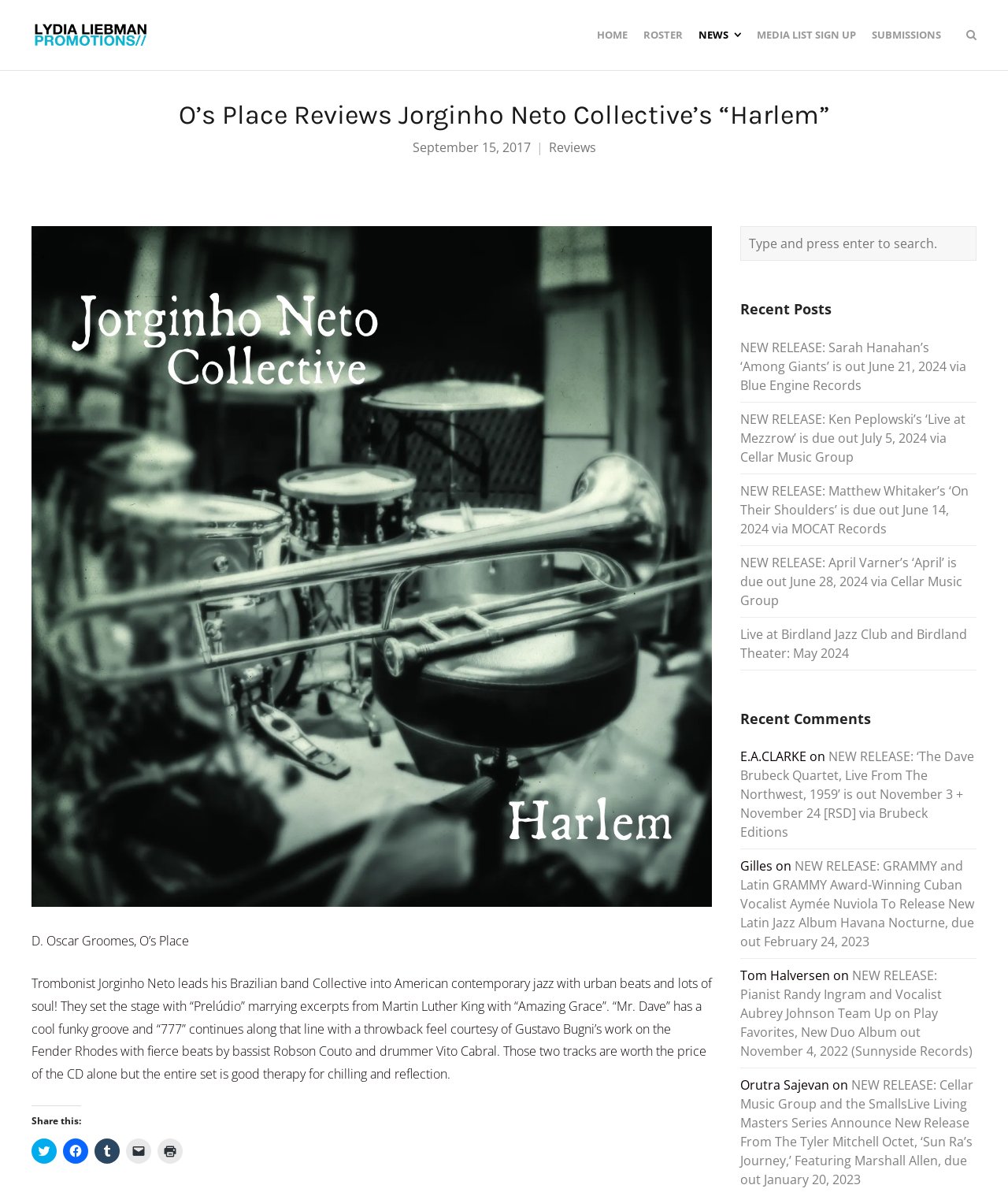Indicate the bounding box coordinates of the element that must be clicked to execute the instruction: "Toggle search bar". The coordinates should be given as four float numbers between 0 and 1, i.e., [left, top, right, bottom].

None